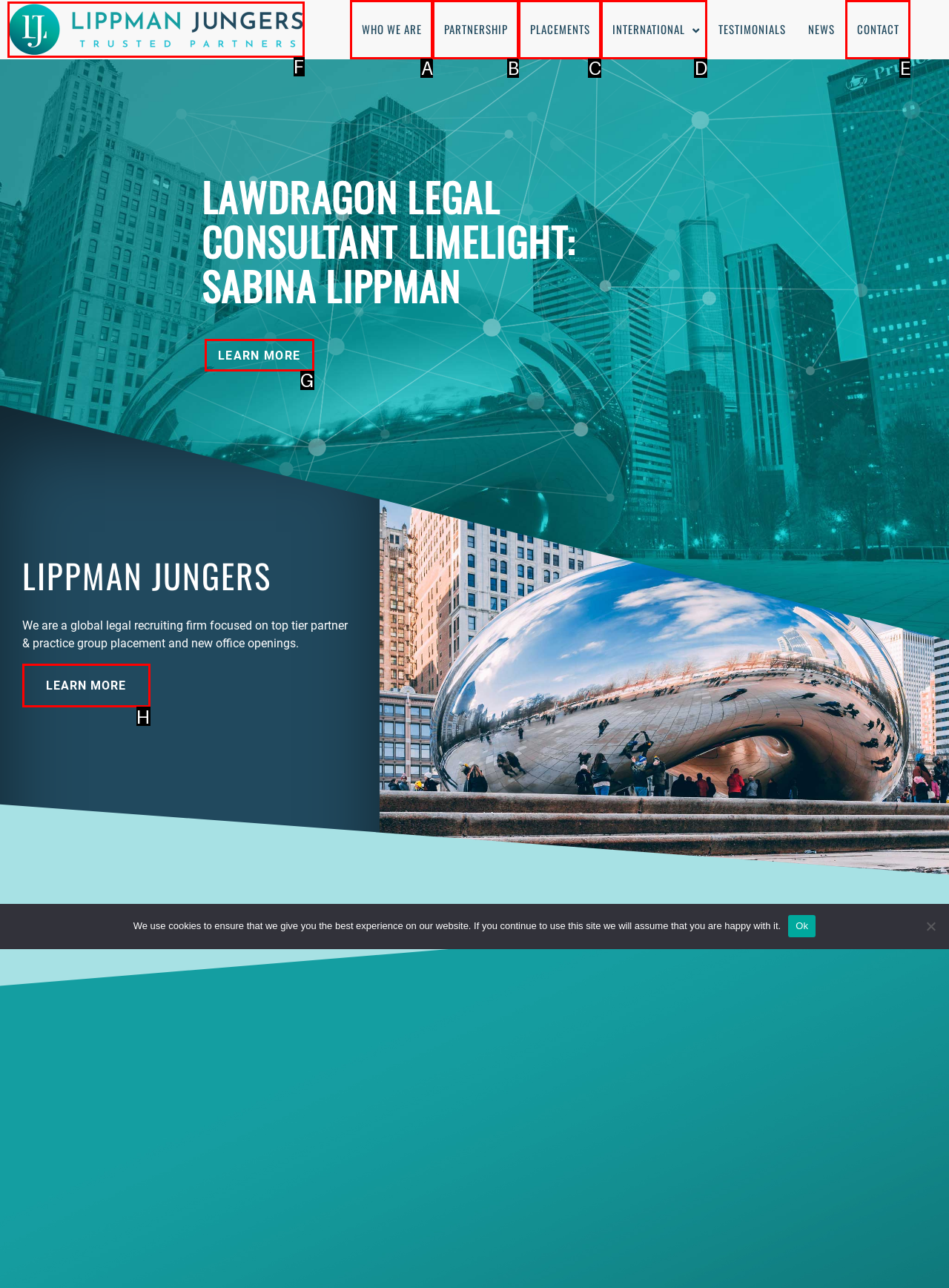Identify the HTML element that corresponds to the following description: Sweet Buzz of Bumble Bean. Provide the letter of the correct option from the presented choices.

None